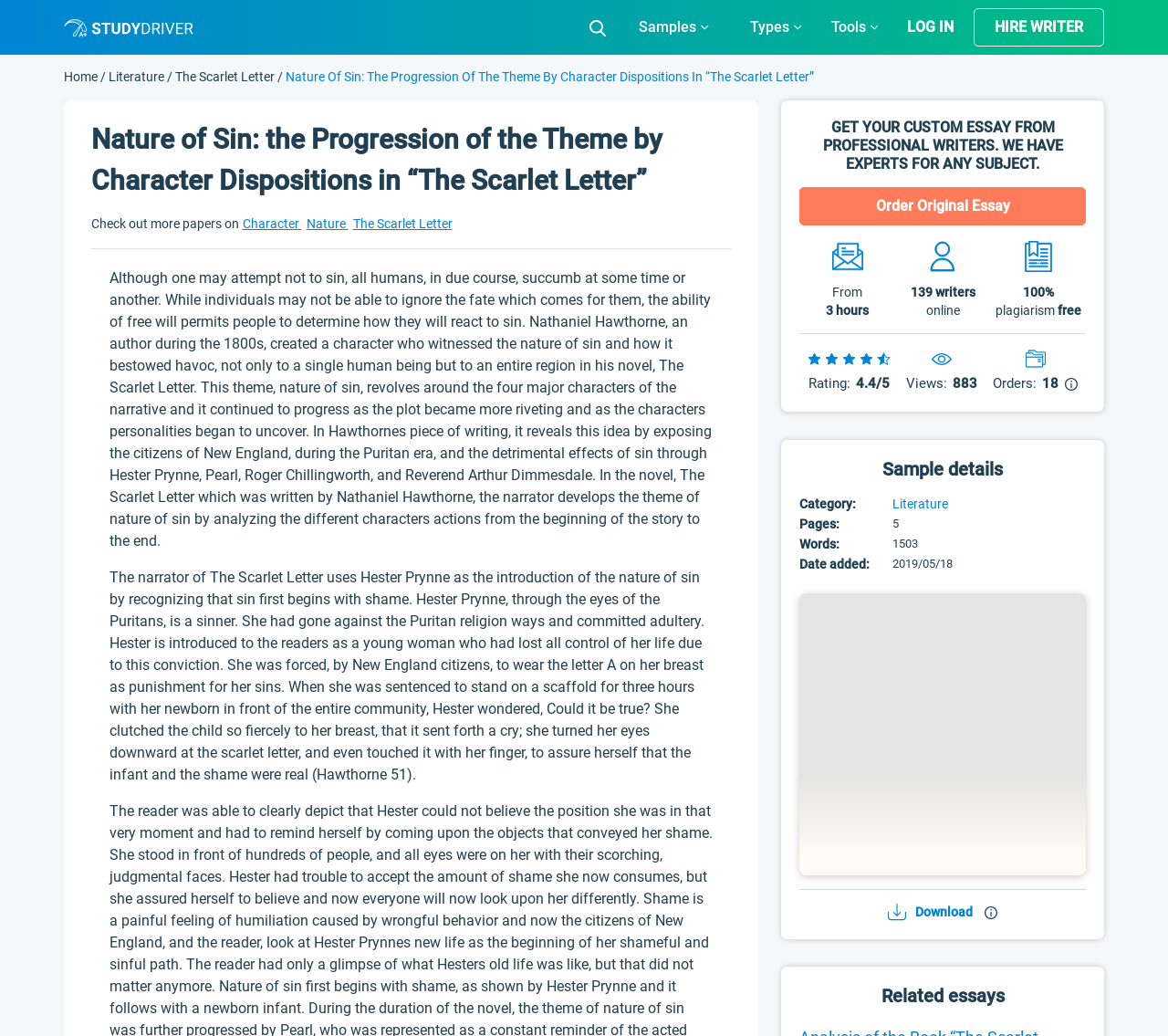Predict the bounding box of the UI element that fits this description: "The Scarlet Letter".

[0.295, 0.209, 0.374, 0.223]